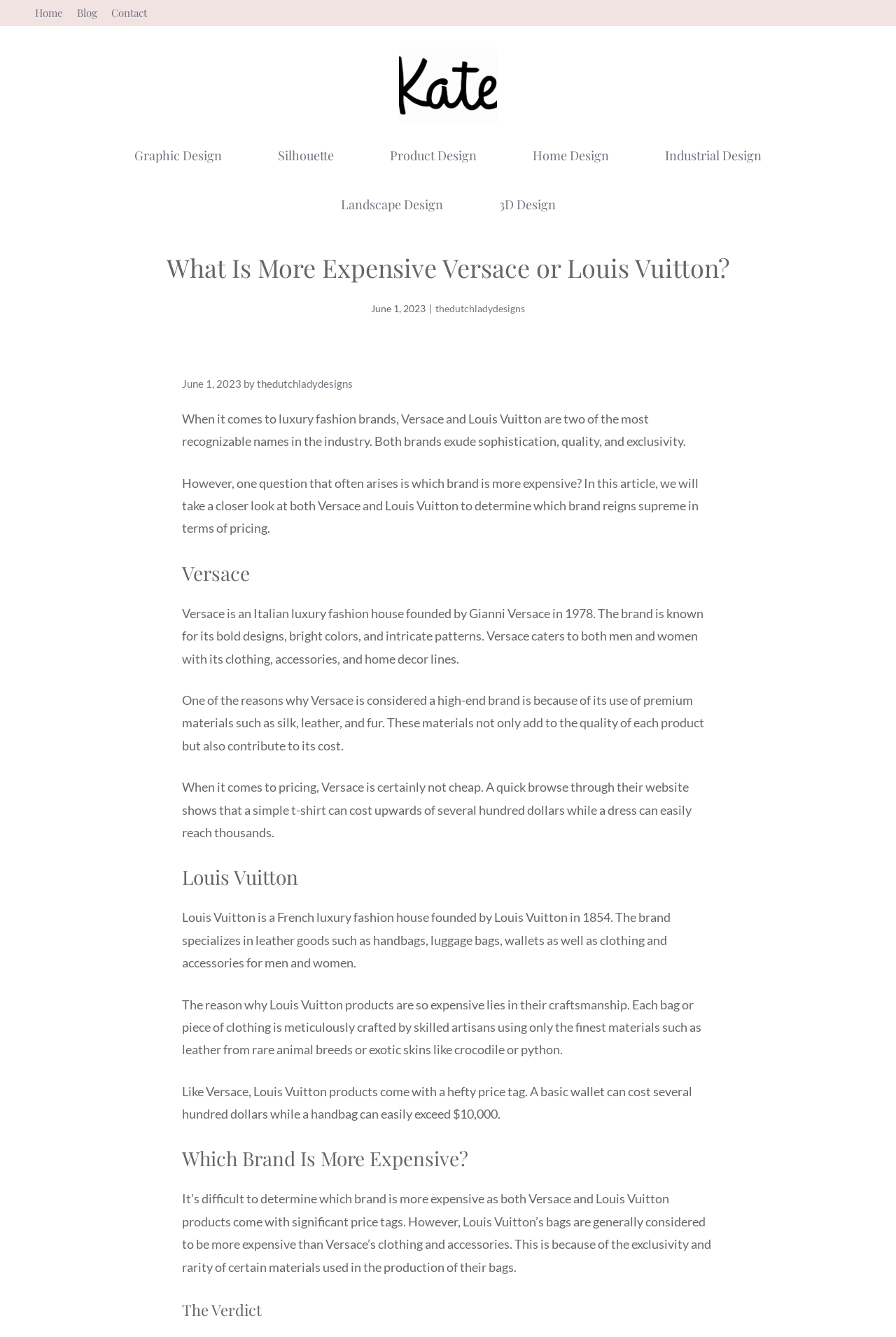Extract the top-level heading from the webpage and provide its text.

What Is More Expensive Versace or Louis Vuitton?